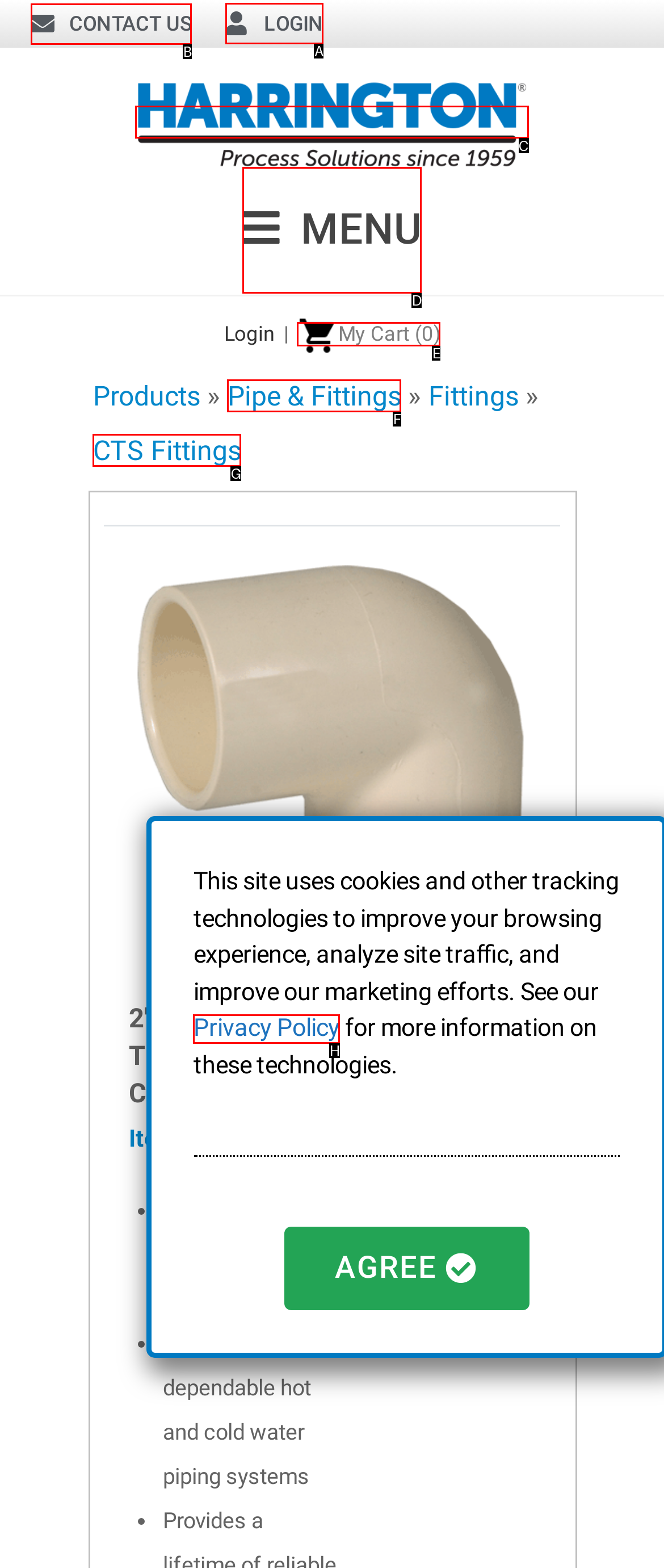Which UI element should be clicked to perform the following task: Click on LOGIN? Answer with the corresponding letter from the choices.

A